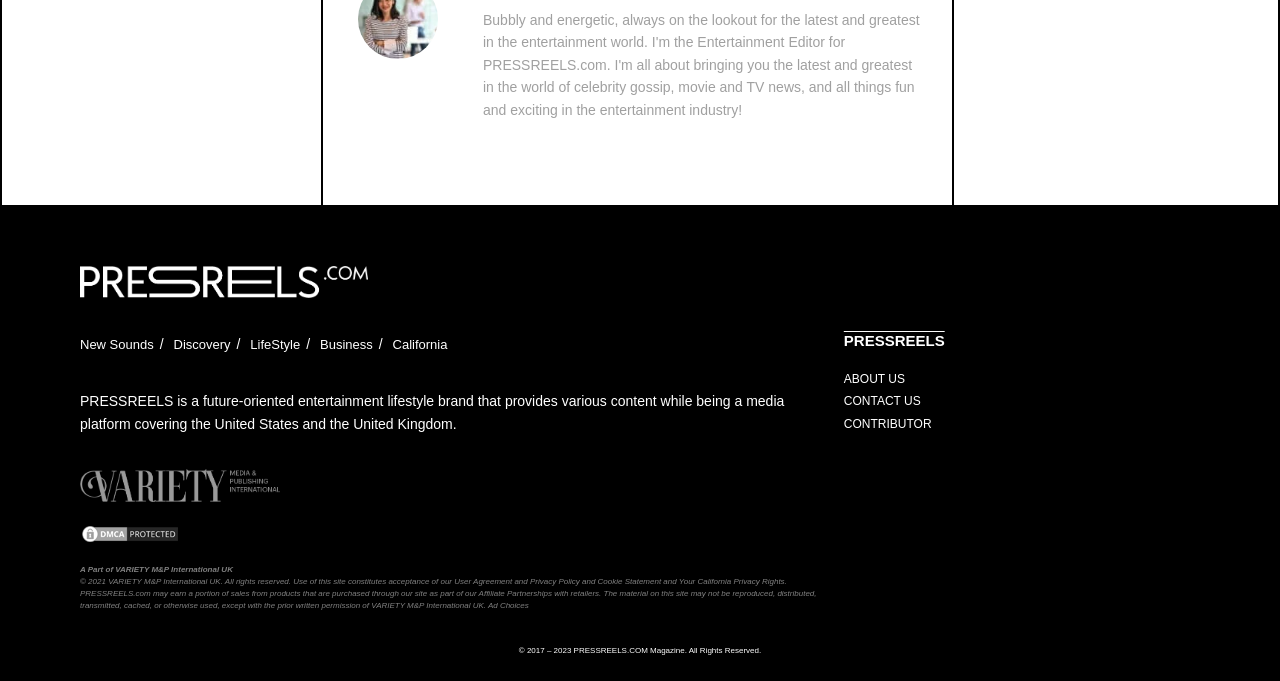Locate the bounding box coordinates of the element that should be clicked to execute the following instruction: "check DMCA.com Protection Status".

[0.062, 0.771, 0.141, 0.794]